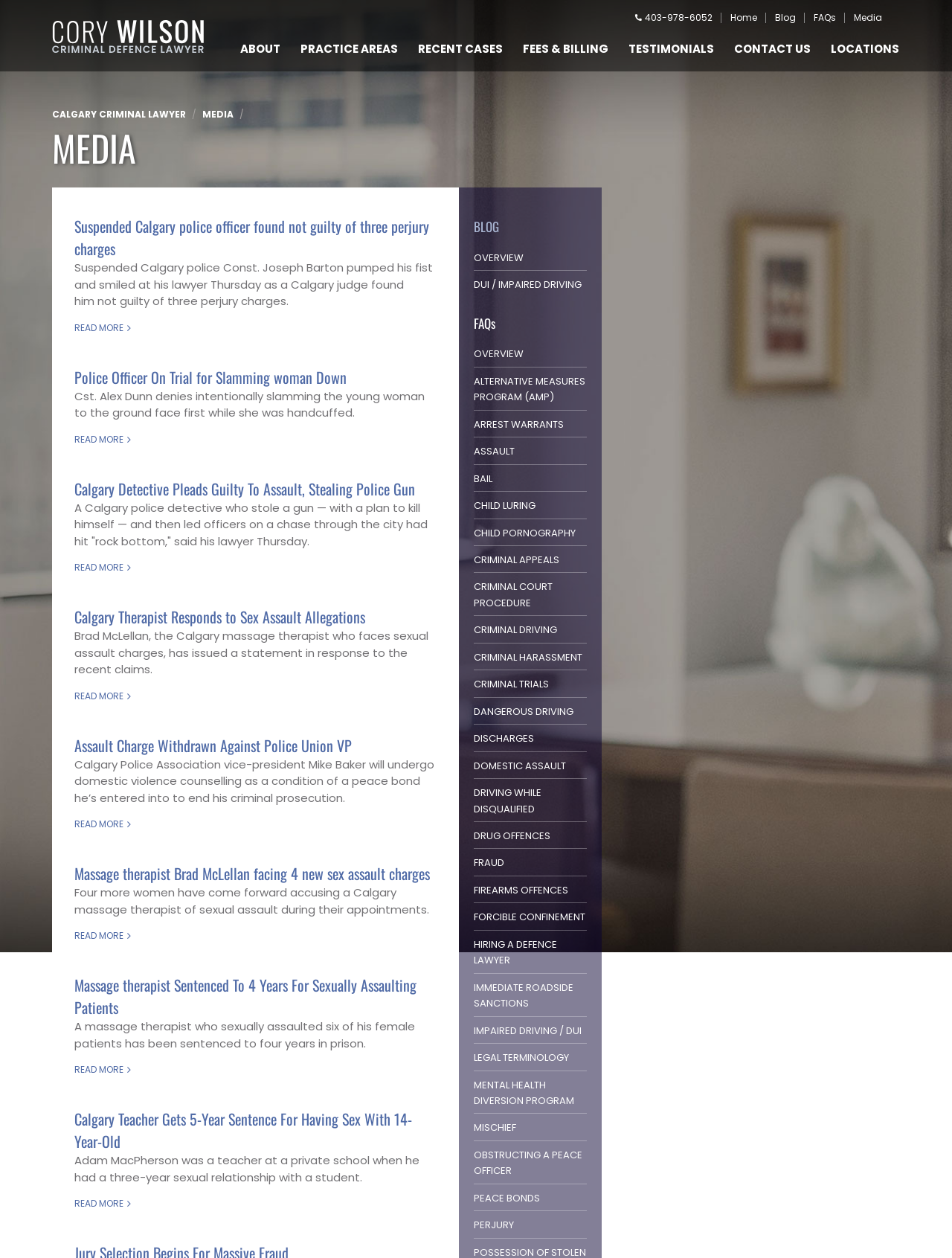Extract the bounding box coordinates for the UI element described by the text: "Criminal Appeals". The coordinates should be in the form of [left, top, right, bottom] with values between 0 and 1.

[0.498, 0.439, 0.588, 0.451]